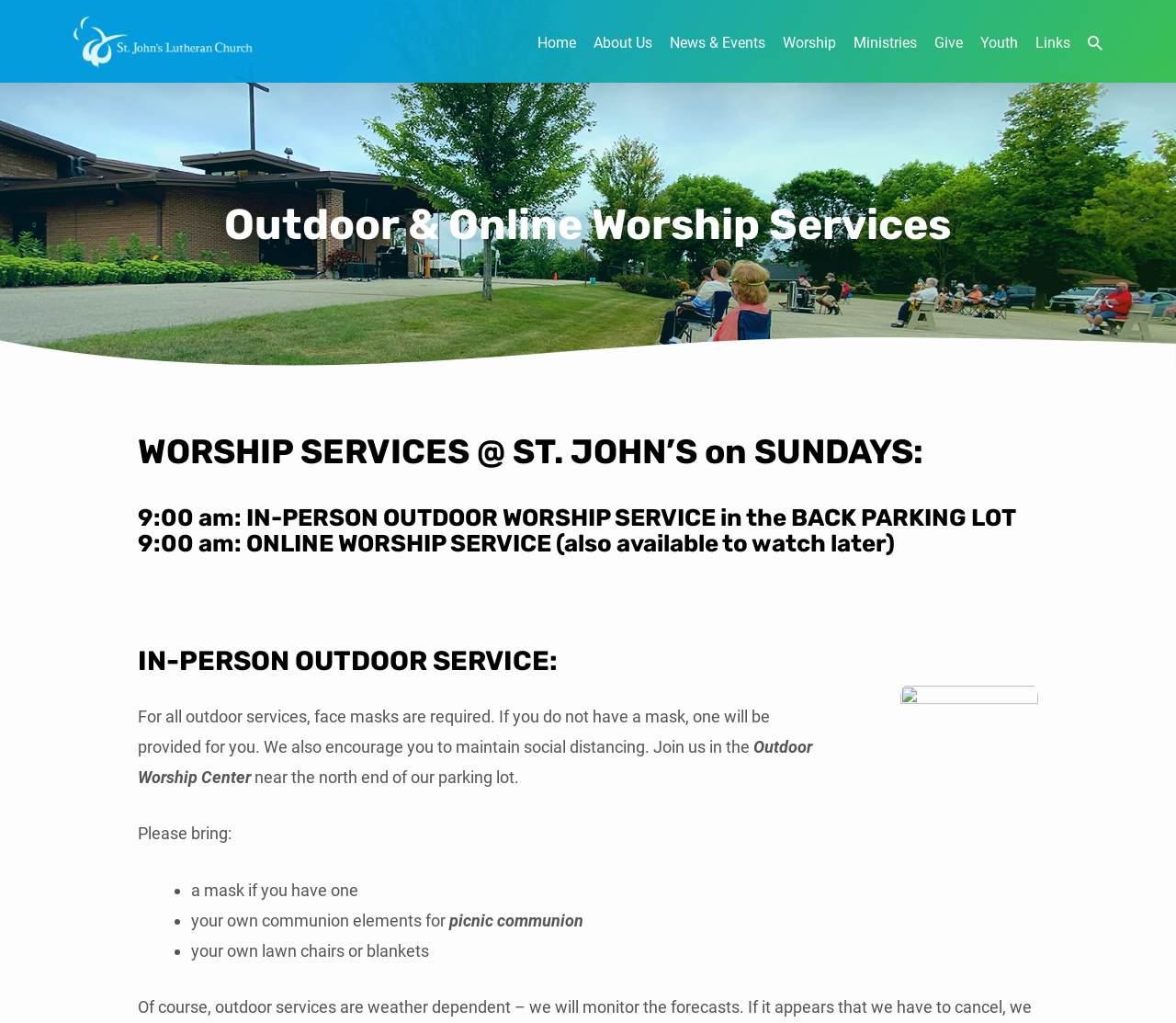Specify the bounding box coordinates of the area to click in order to follow the given instruction: "Explore the ministries."

[0.726, 0.033, 0.78, 0.05]